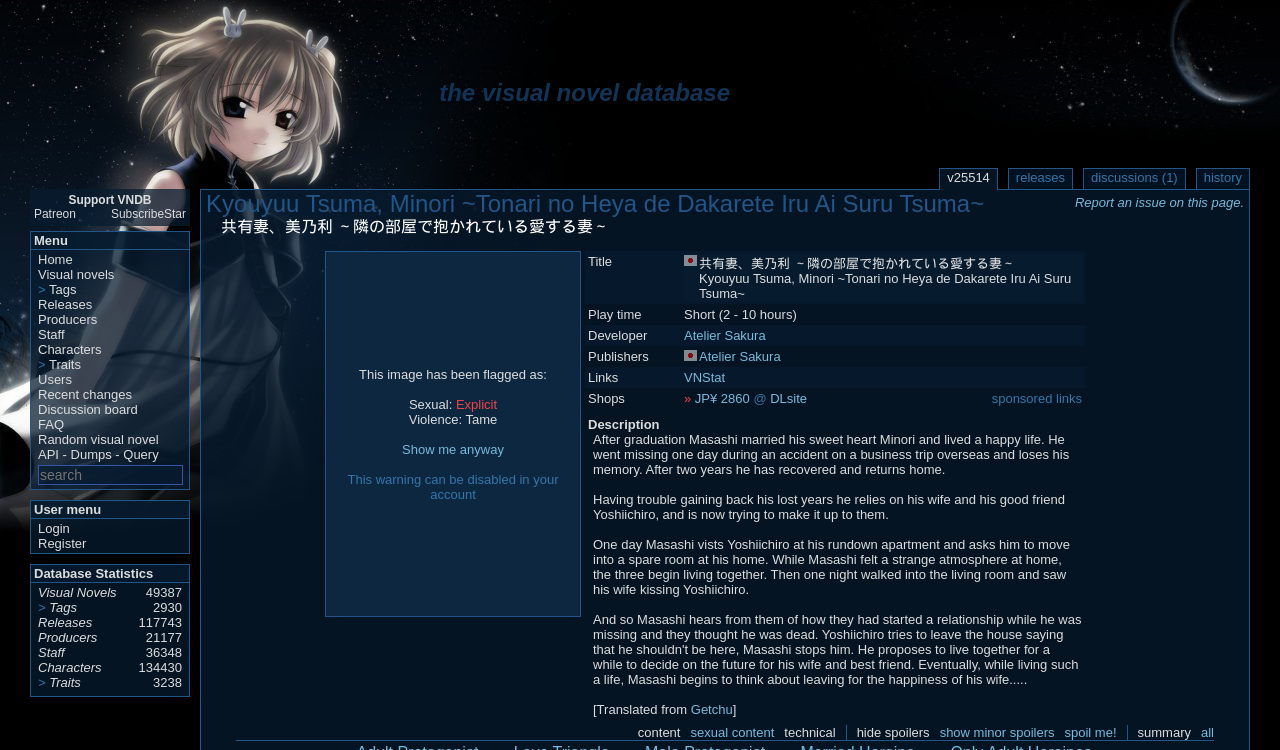Please respond in a single word or phrase: 
What is the purpose of the search box?

To search the database